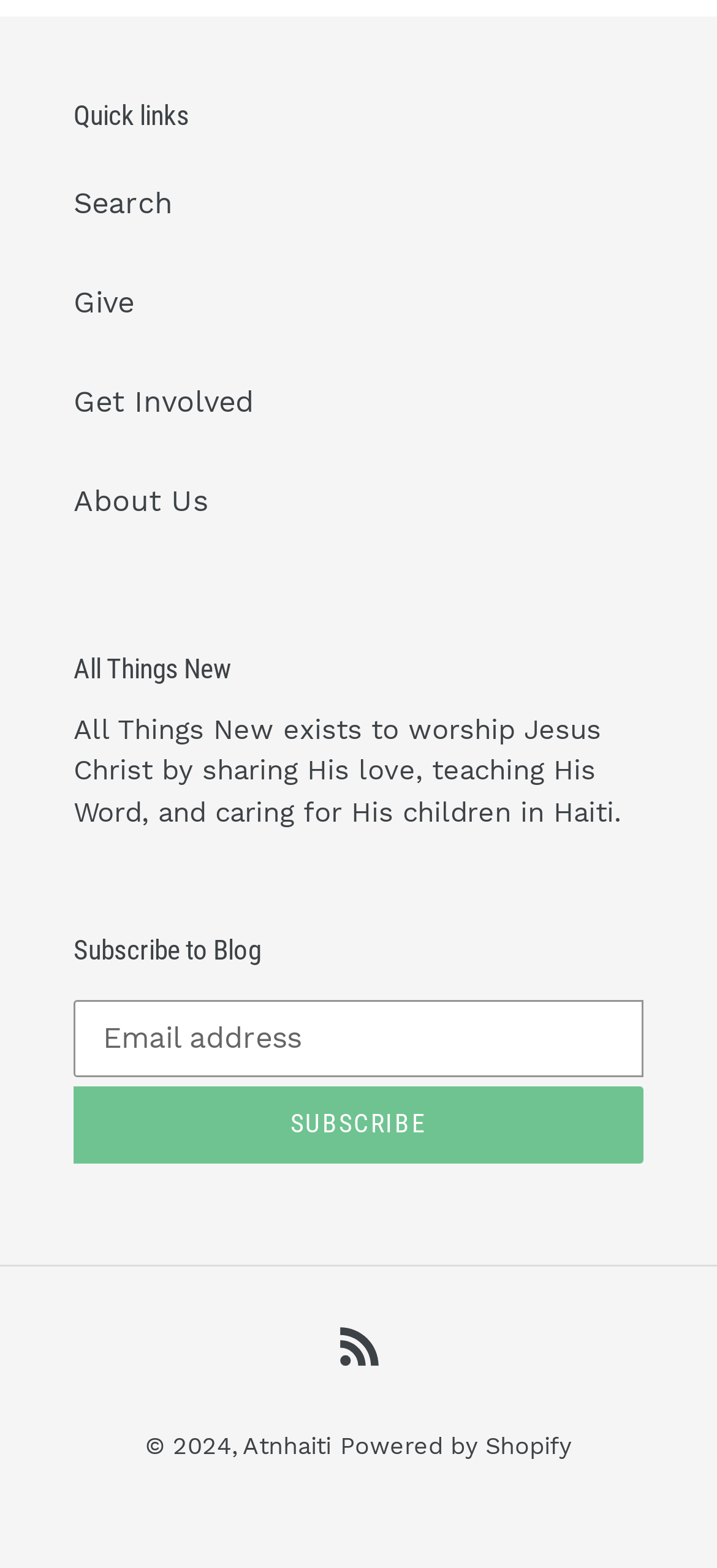Determine the bounding box coordinates of the clickable element necessary to fulfill the instruction: "Get involved with the organization". Provide the coordinates as four float numbers within the 0 to 1 range, i.e., [left, top, right, bottom].

[0.103, 0.245, 0.354, 0.267]